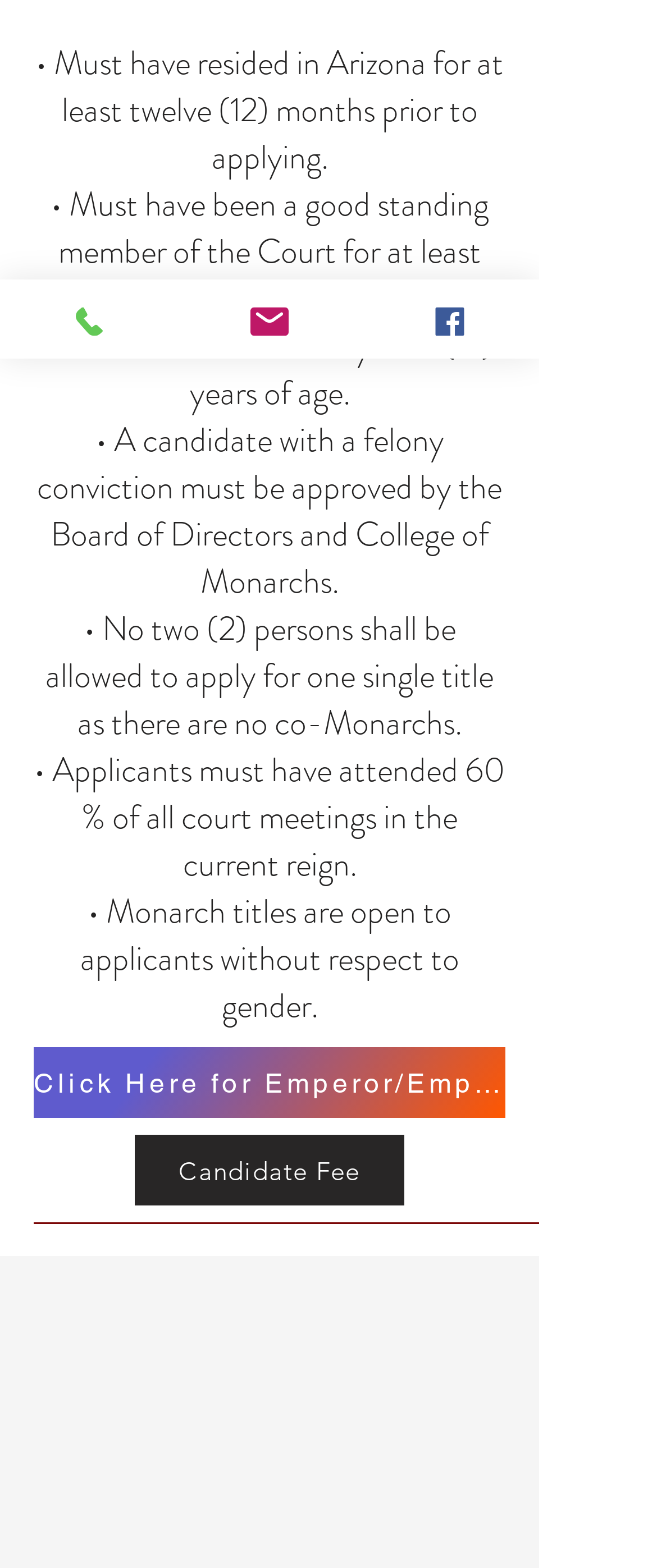Show the bounding box coordinates for the HTML element as described: "Facebook".

[0.547, 0.178, 0.821, 0.229]